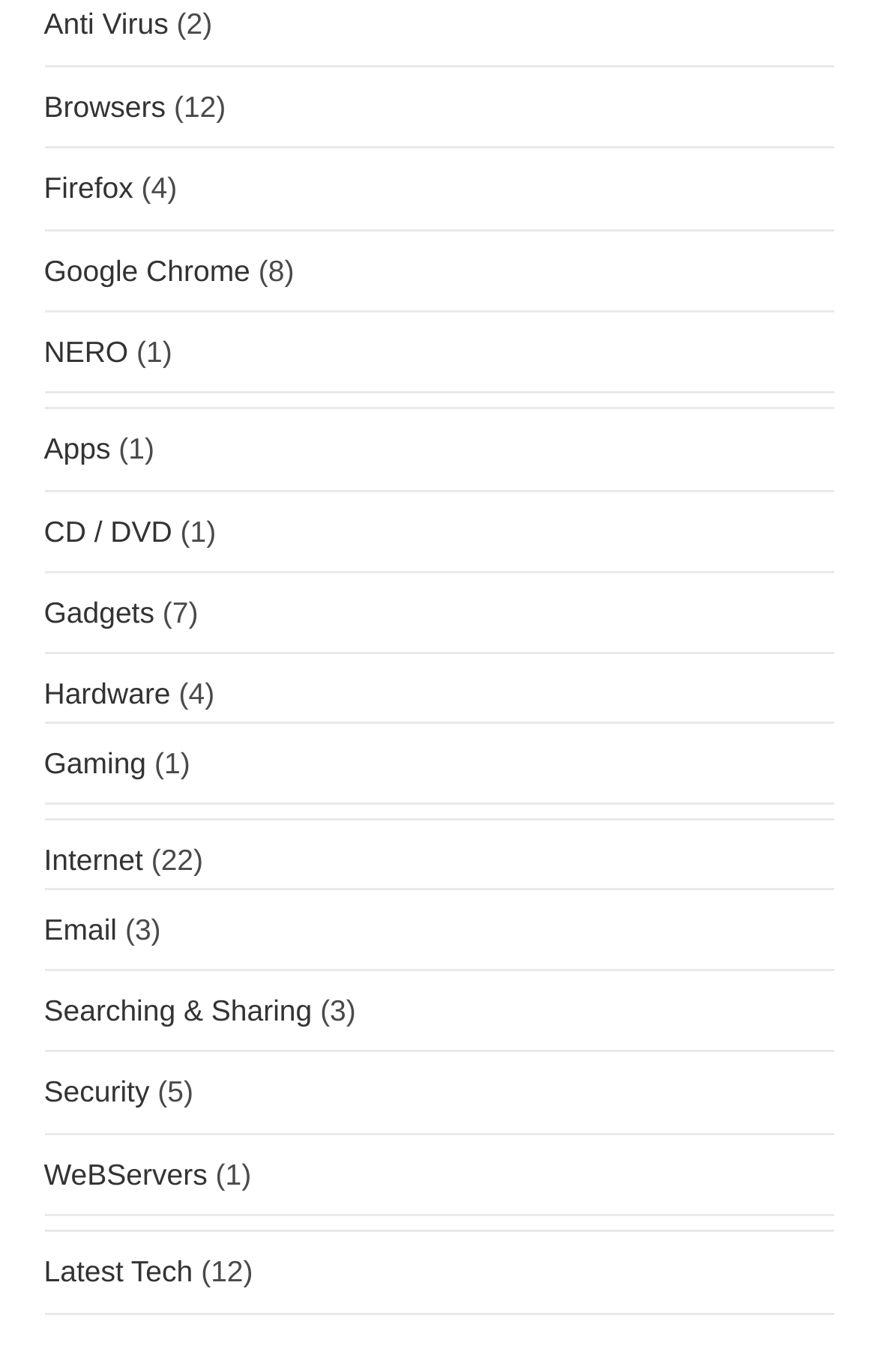Given the description of a UI element: "CD / DVD", identify the bounding box coordinates of the matching element in the webpage screenshot.

[0.05, 0.375, 0.196, 0.399]